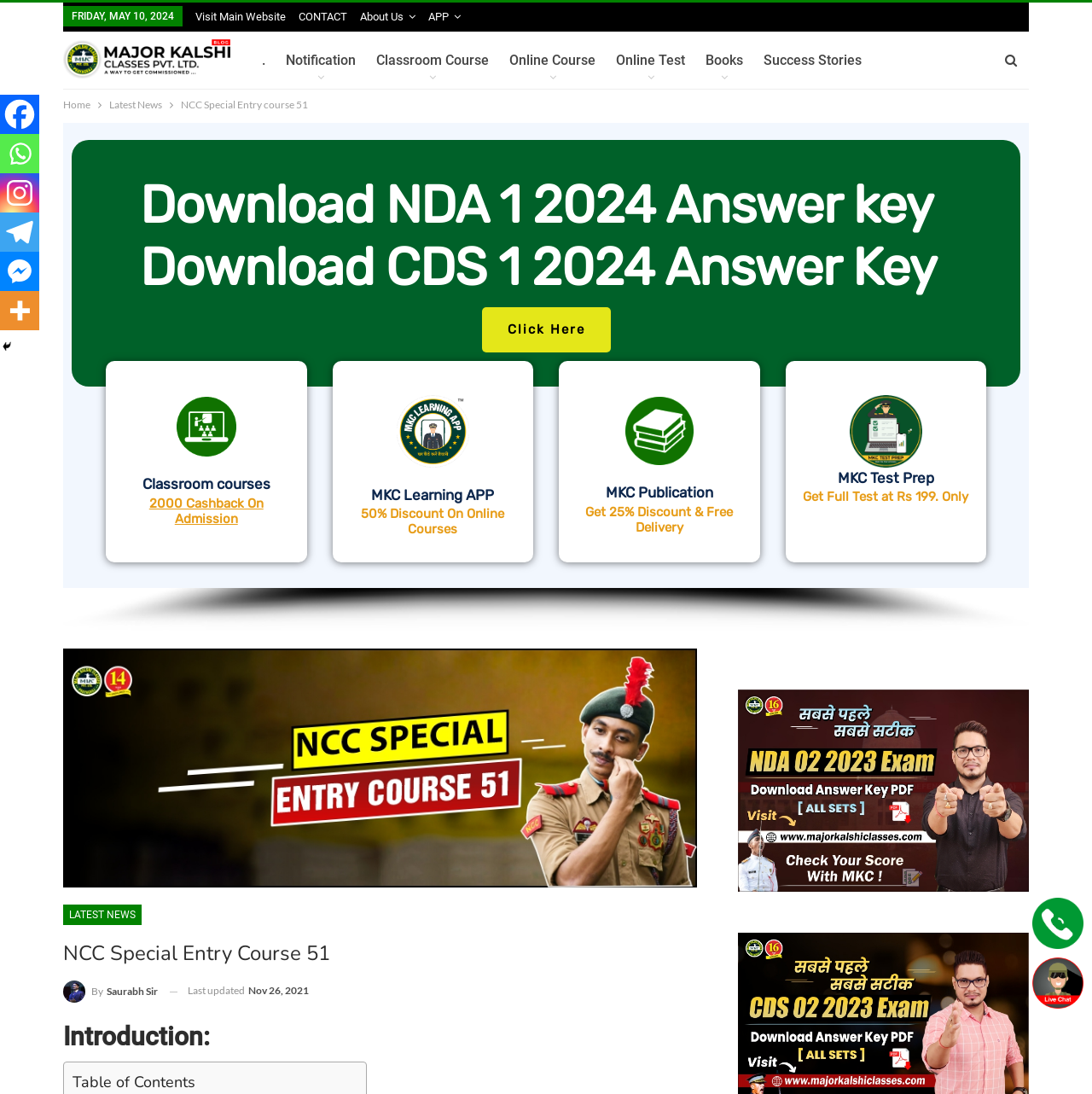Generate the text content of the main headline of the webpage.

NCC Special Entry Course 51